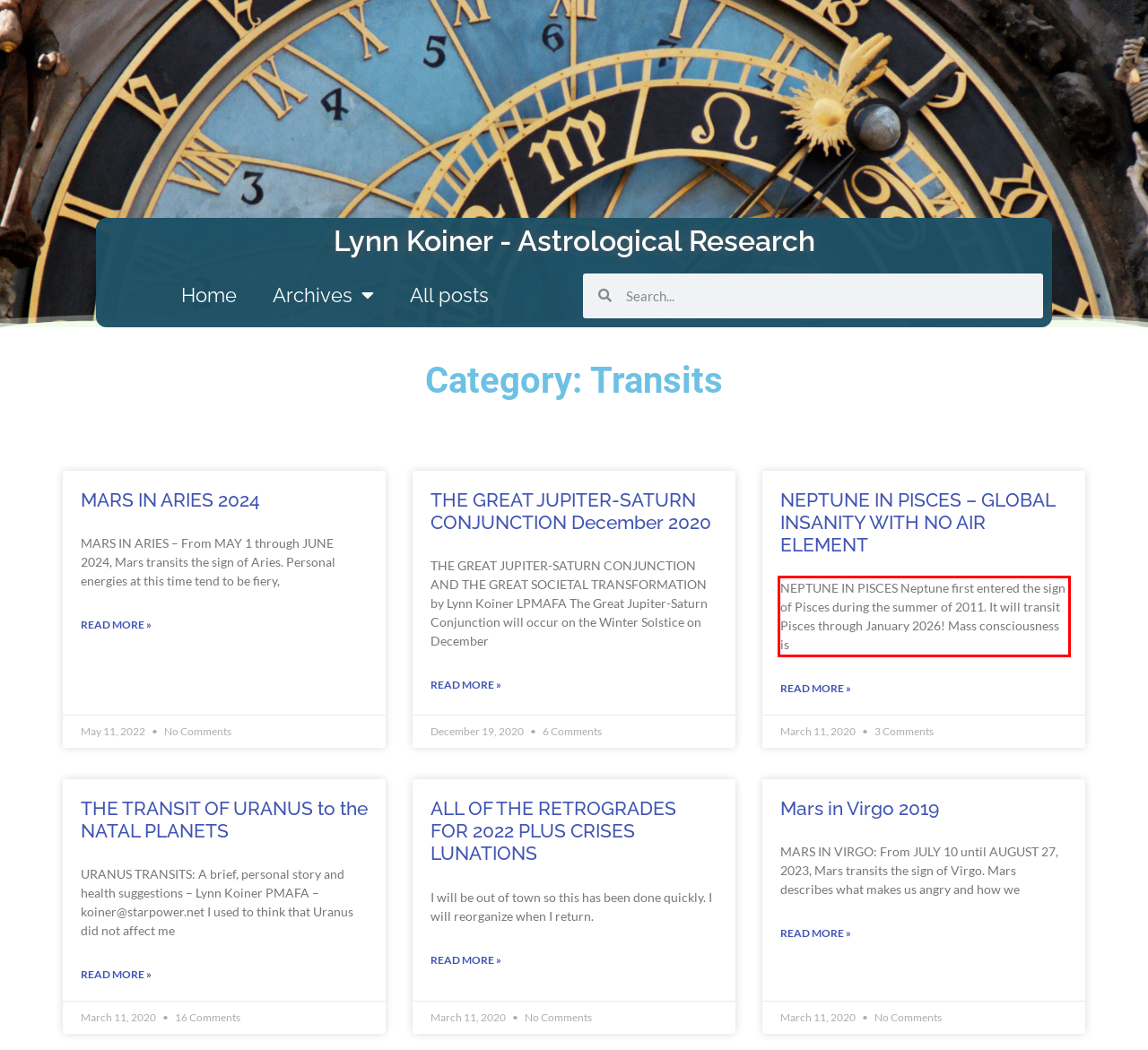Examine the screenshot of the webpage, locate the red bounding box, and perform OCR to extract the text contained within it.

NEPTUNE IN PISCES Neptune first entered the sign of Pisces during the summer of 2011. It will transit Pisces through January 2026! Mass consciousness is